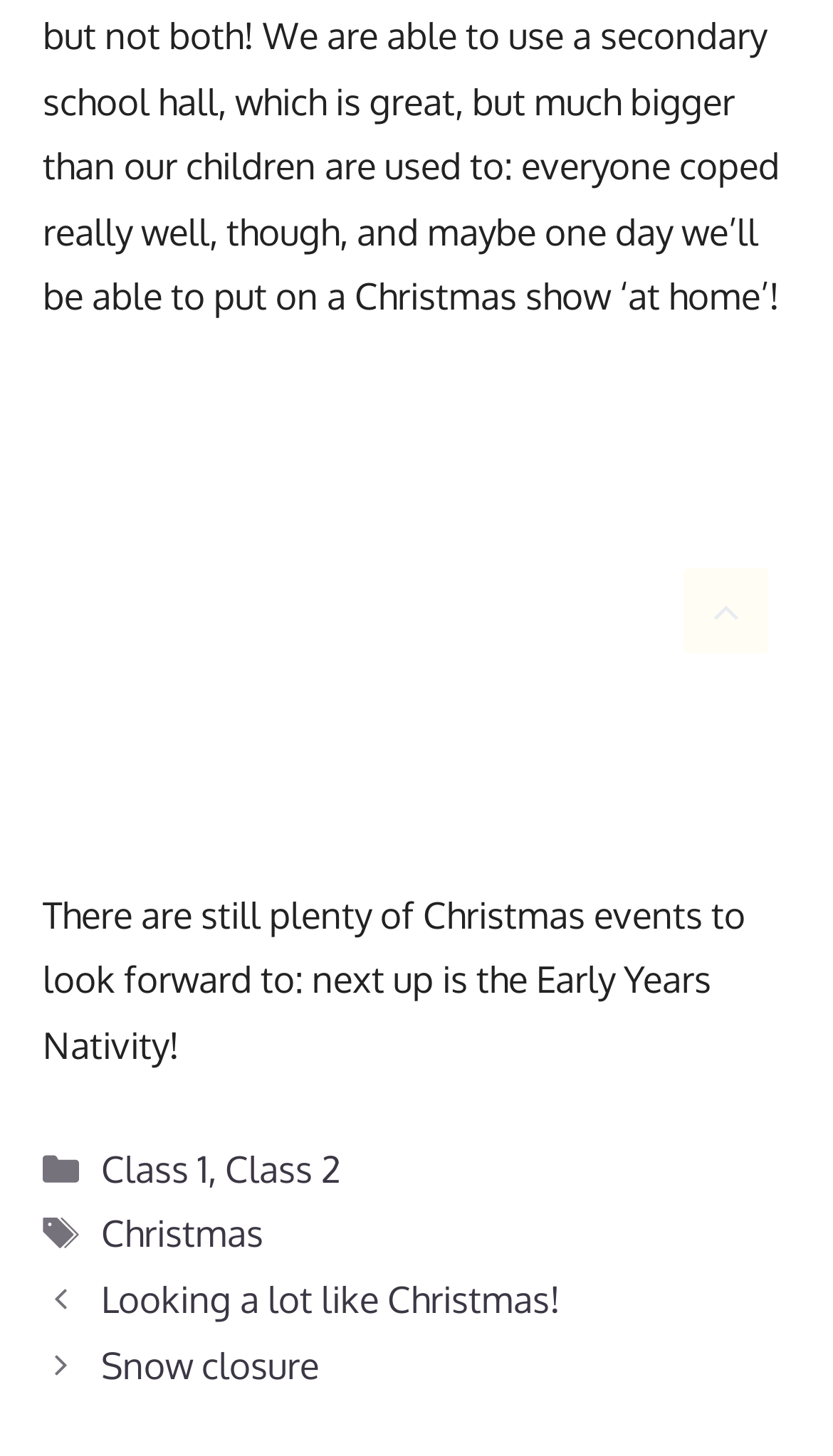Refer to the screenshot and give an in-depth answer to this question: What are the categories of the post?

The footer section contains a 'Categories' section with links to 'Class 1' and 'Class 2', which are the categories of the post.